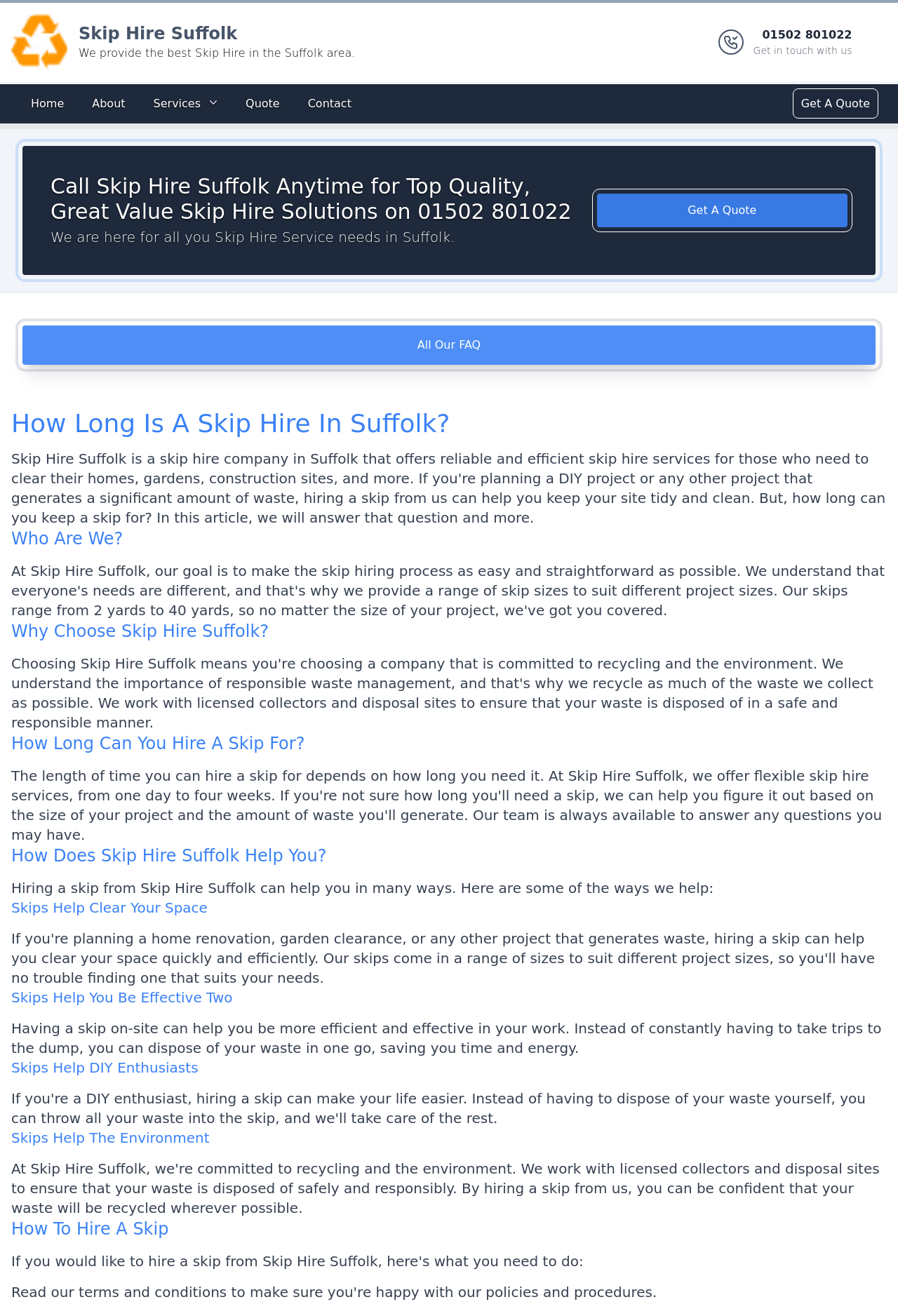Please respond to the question with a concise word or phrase:
How can you get a quote from Skip Hire Suffolk?

Get A Quote